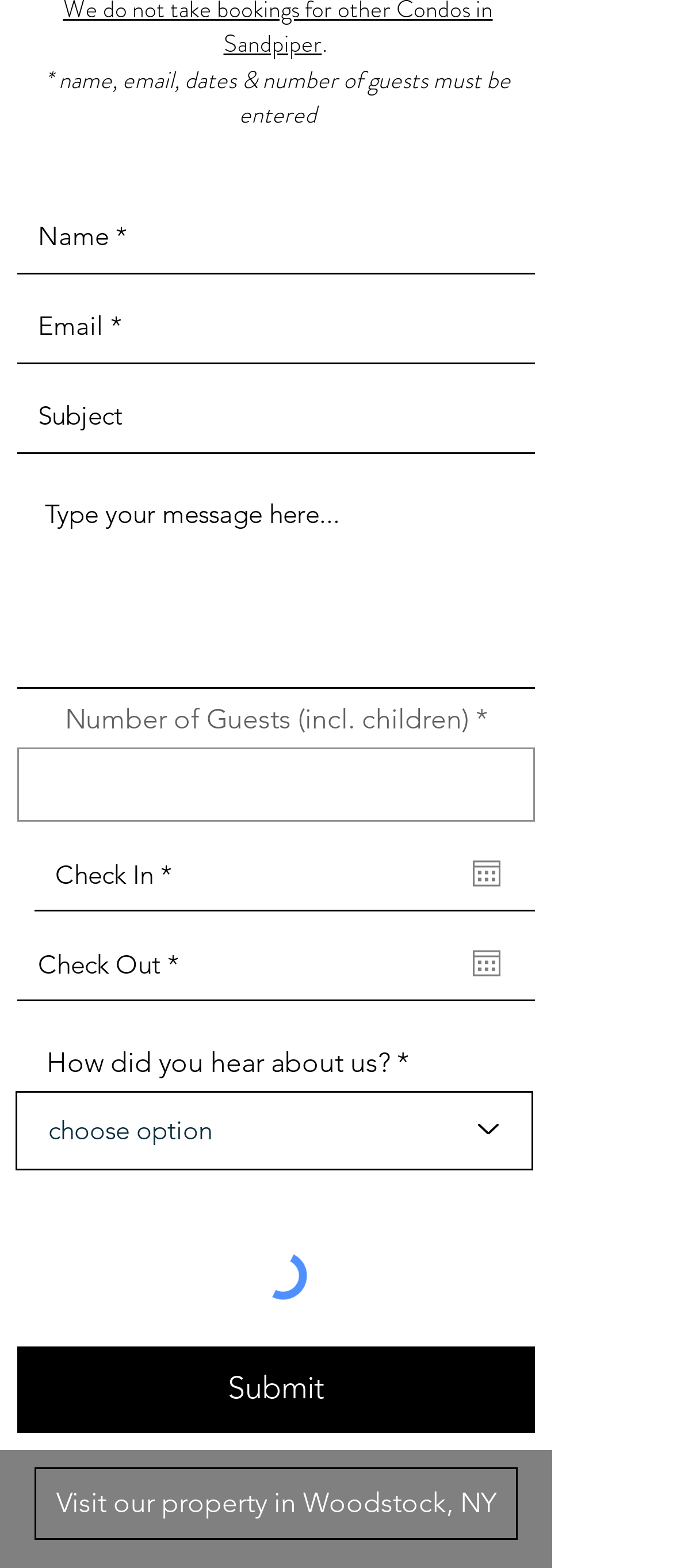Indicate the bounding box coordinates of the element that needs to be clicked to satisfy the following instruction: "Choose a date". The coordinates should be four float numbers between 0 and 1, i.e., [left, top, right, bottom].

[0.703, 0.549, 0.744, 0.566]